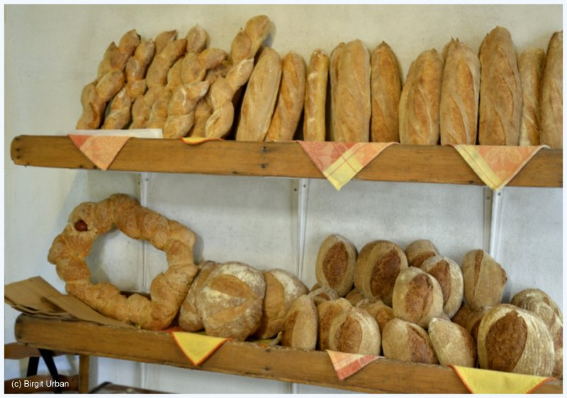Provide a one-word or brief phrase answer to the question:
Who is the photographer credited for the image?

Birgit Urban